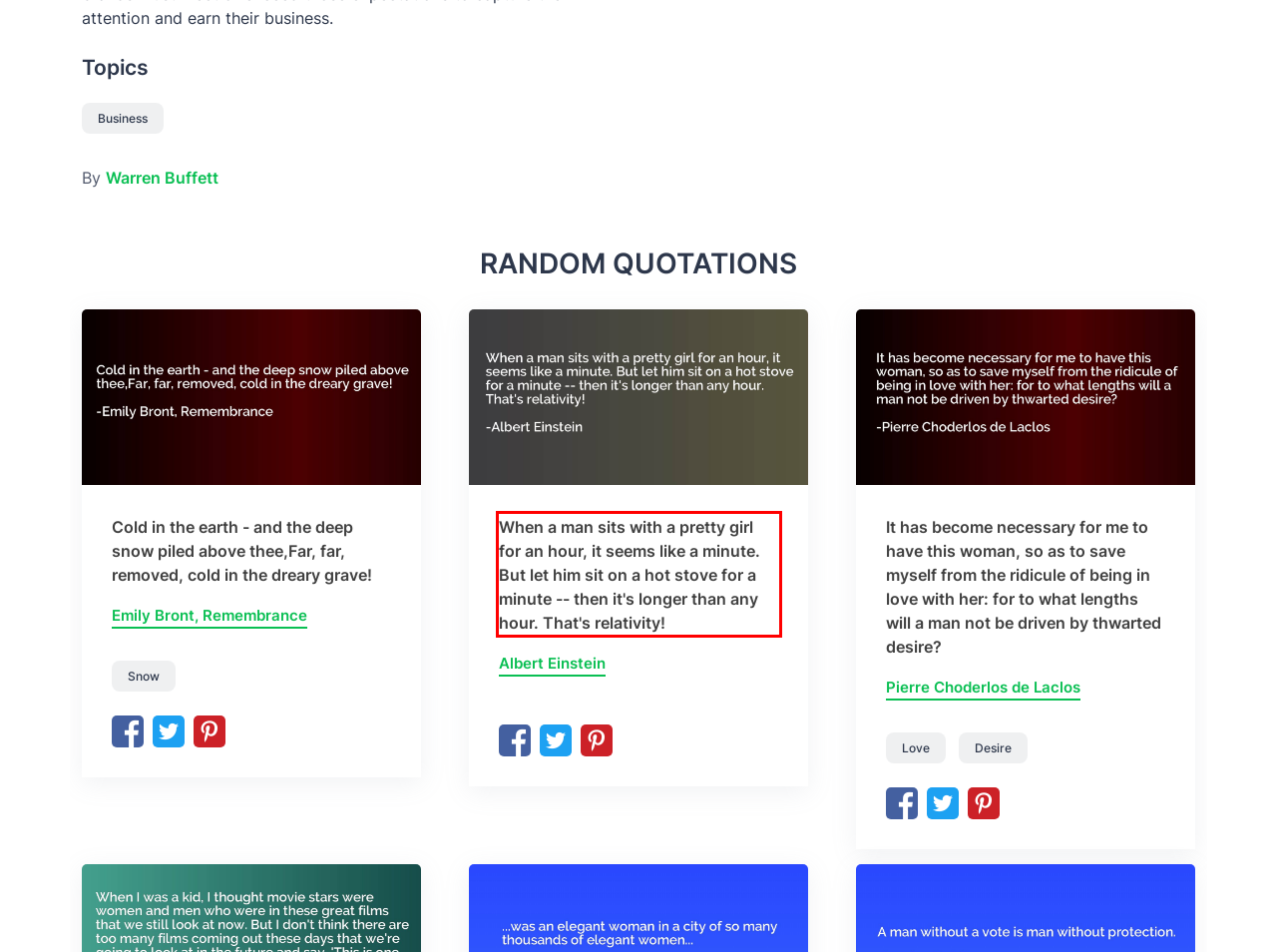Using the webpage screenshot, recognize and capture the text within the red bounding box.

When a man sits with a pretty girl for an hour, it seems like a minute. But let him sit on a hot stove for a minute -- then it's longer than any hour. That's relativity!